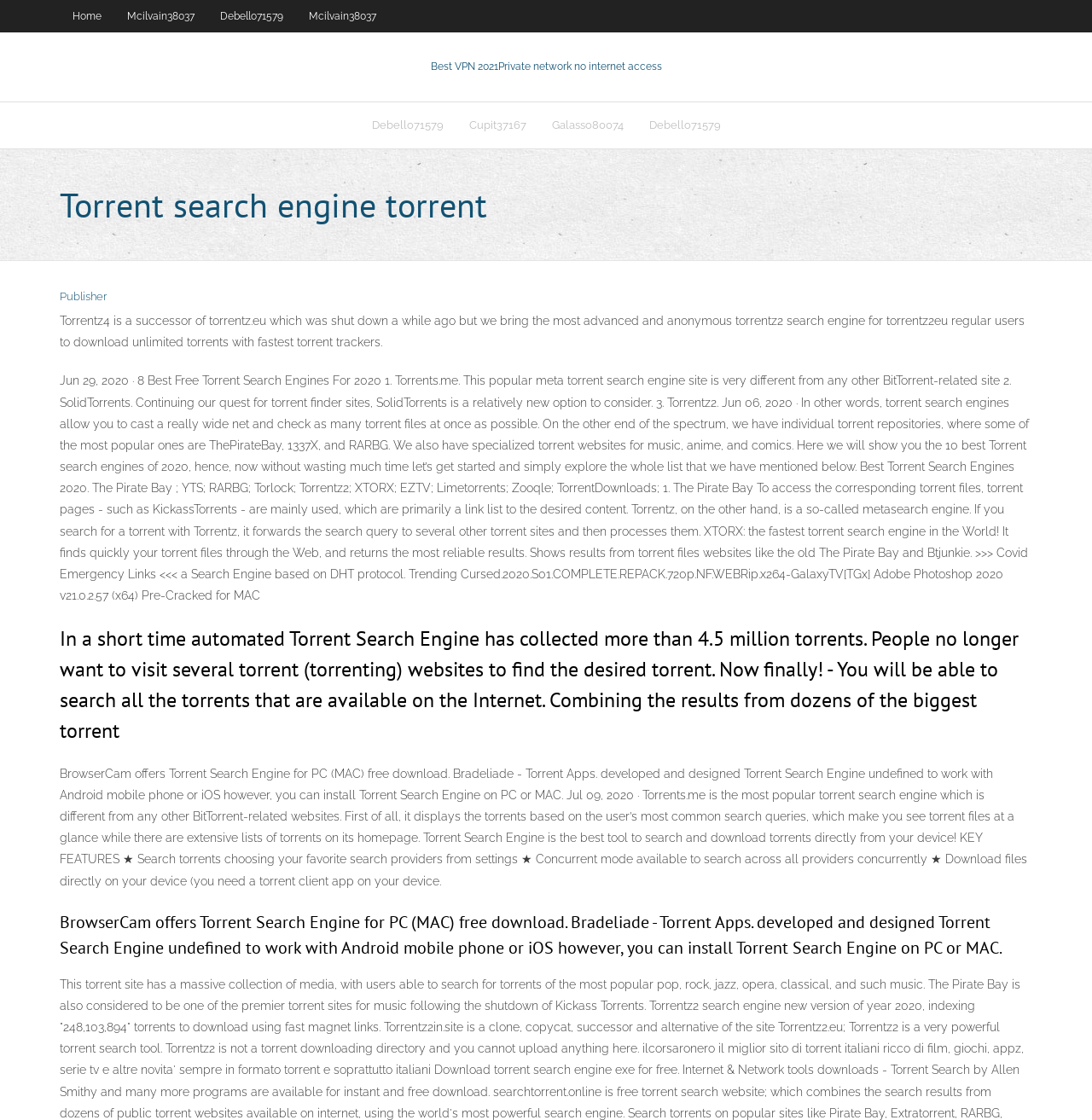Highlight the bounding box of the UI element that corresponds to this description: "Mcilvain38037".

[0.105, 0.0, 0.19, 0.029]